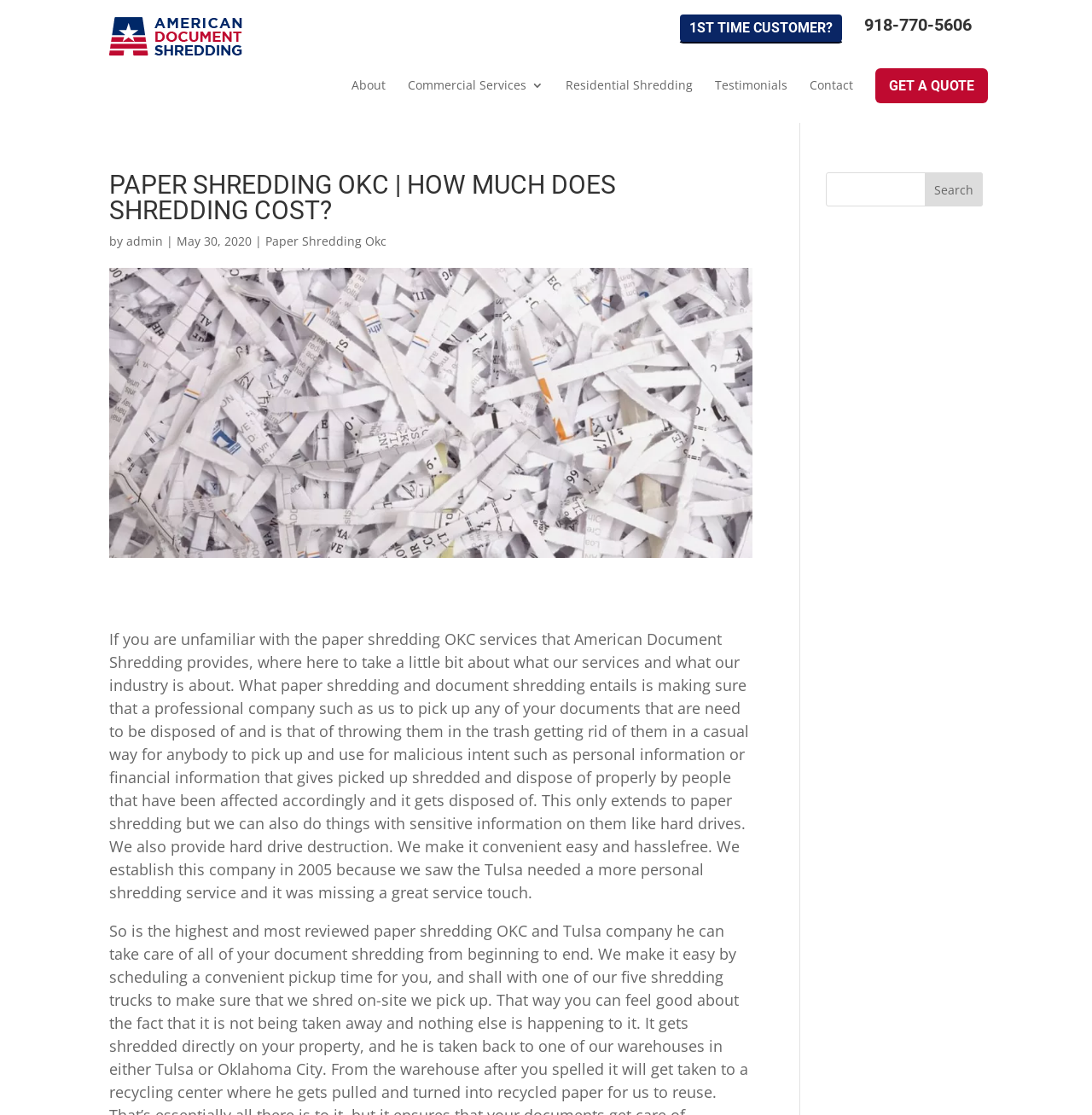What is the purpose of the company?
Provide an in-depth answer to the question, covering all aspects.

The purpose of the company can be inferred from the text on the webpage, which explains that the company provides paper shredding and hard drive destruction services to ensure that sensitive information is disposed of properly and securely. The company aims to provide a convenient and hassle-free service to its customers.